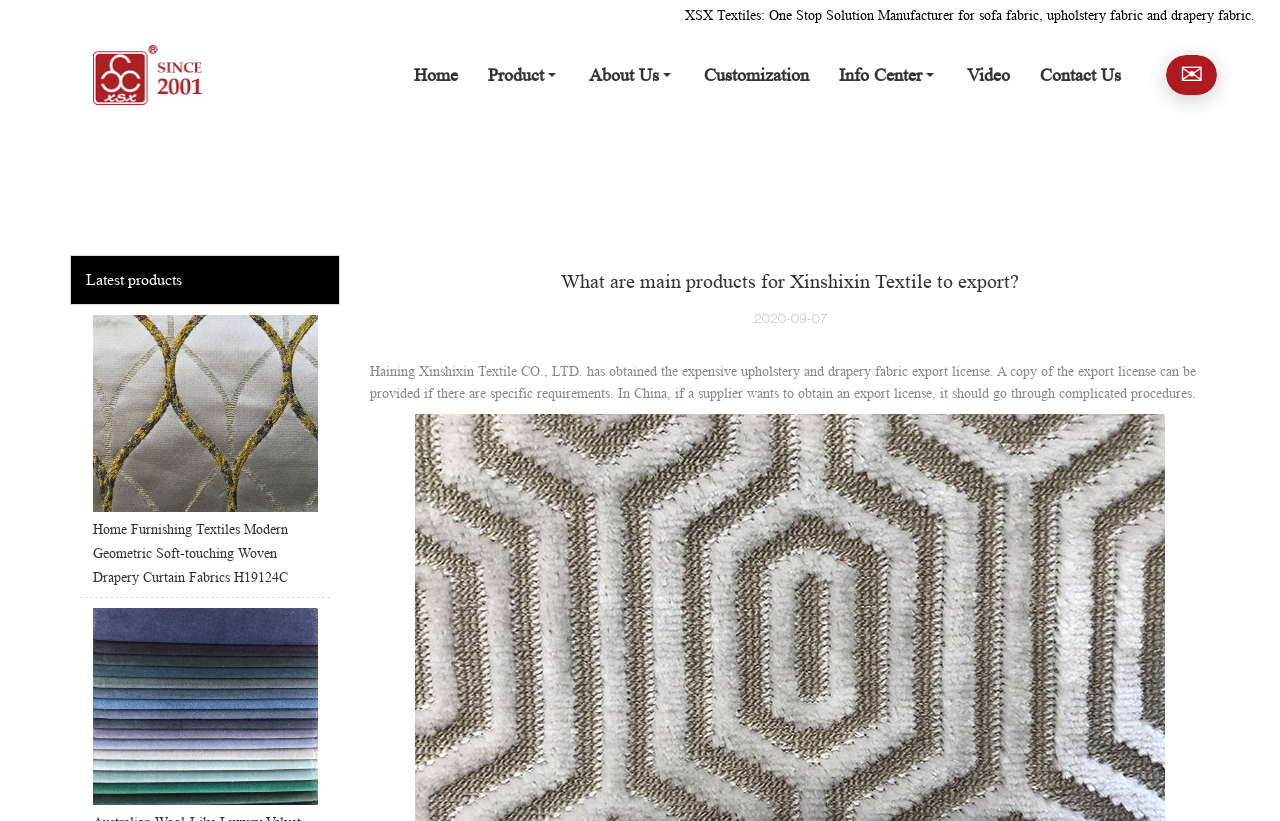Provide a brief response to the question using a single word or phrase: 
What is the company name on the logo?

Haining Xinshixin Textile CO., LTD.